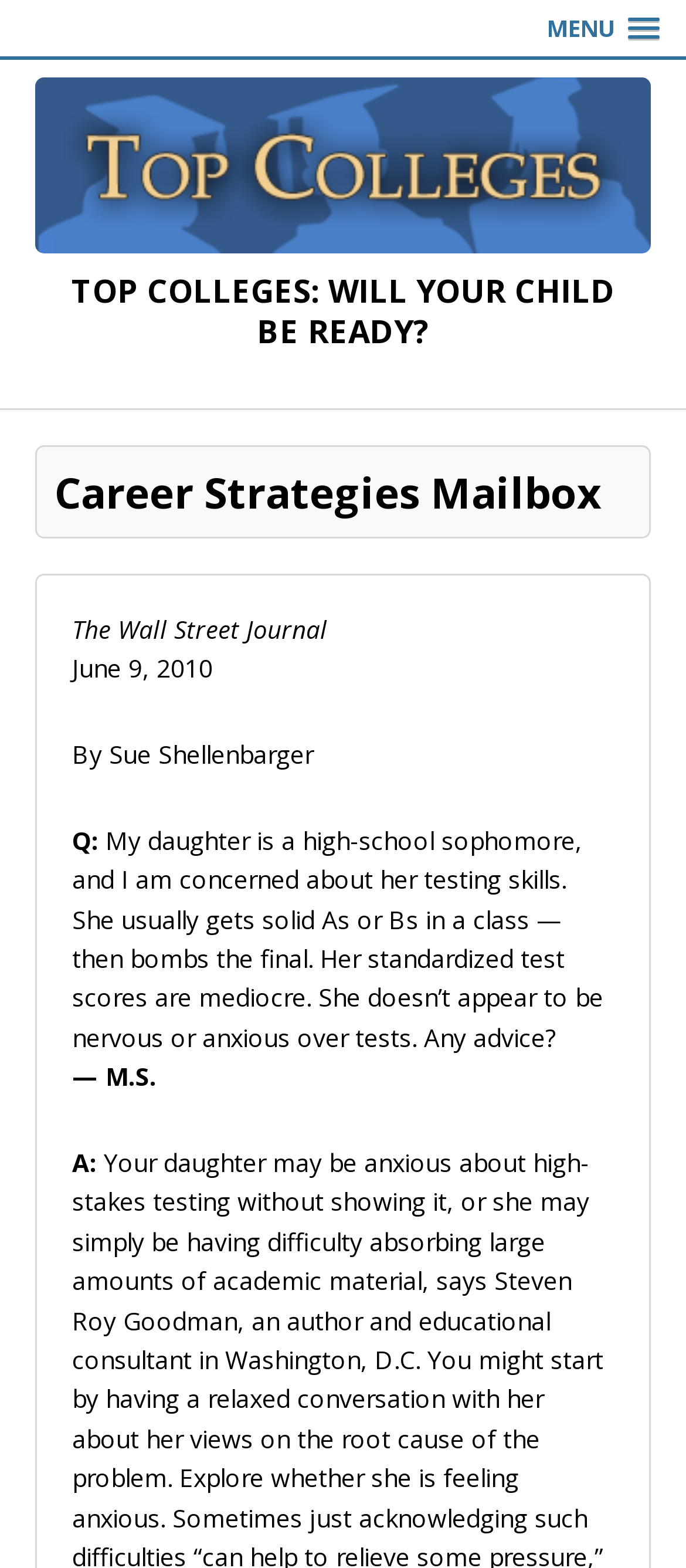Identify and provide the main heading of the webpage.

TOP COLLEGES: WILL YOUR CHILD BE READY?